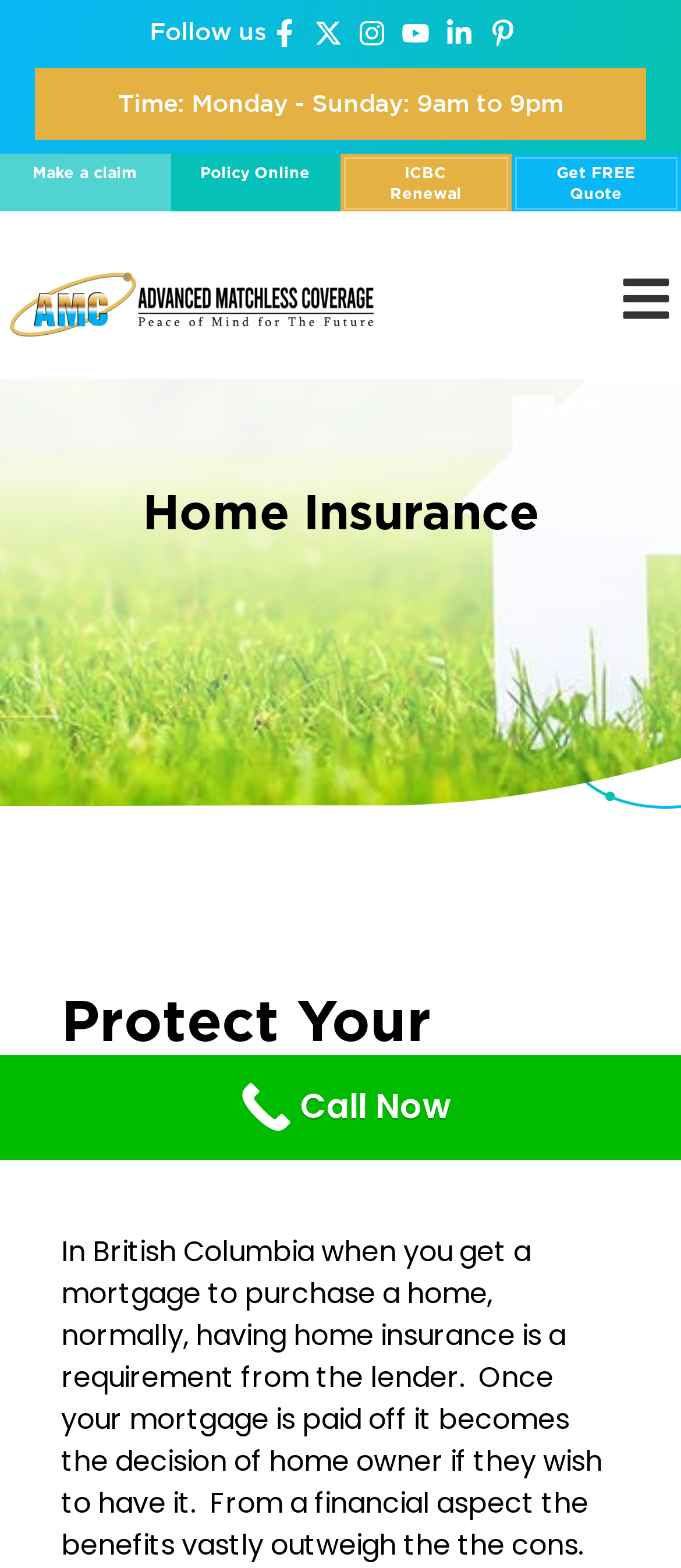Respond with a single word or phrase:
Is there a way to make a claim?

Yes